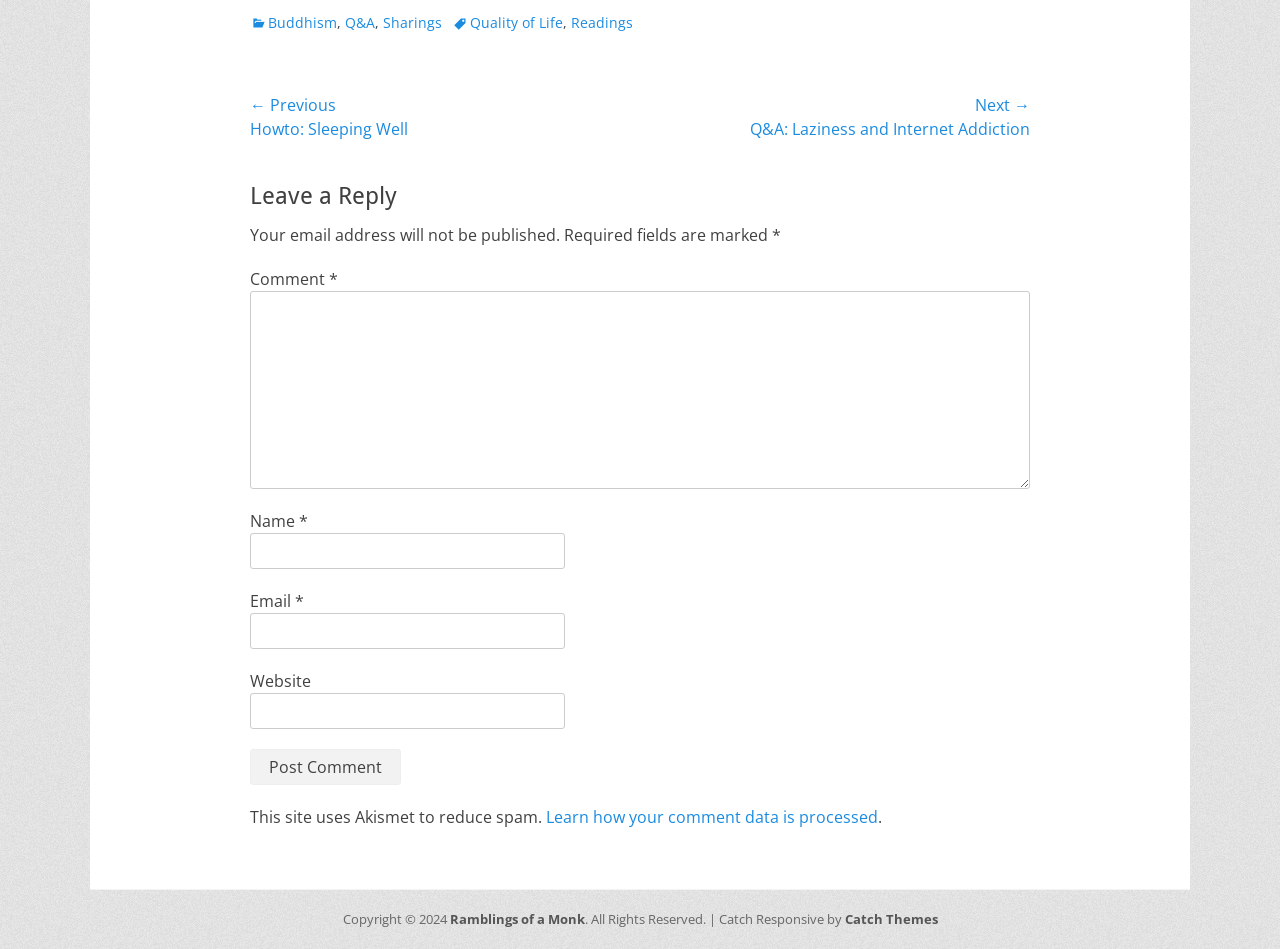Given the content of the image, can you provide a detailed answer to the question?
How many fields are required to leave a reply?

To determine the number of required fields, we can look at the 'Leave a Reply' section, where we see three fields marked with an asterisk (*), which indicates they are required. These fields are 'Comment', 'Name', and 'Email'.